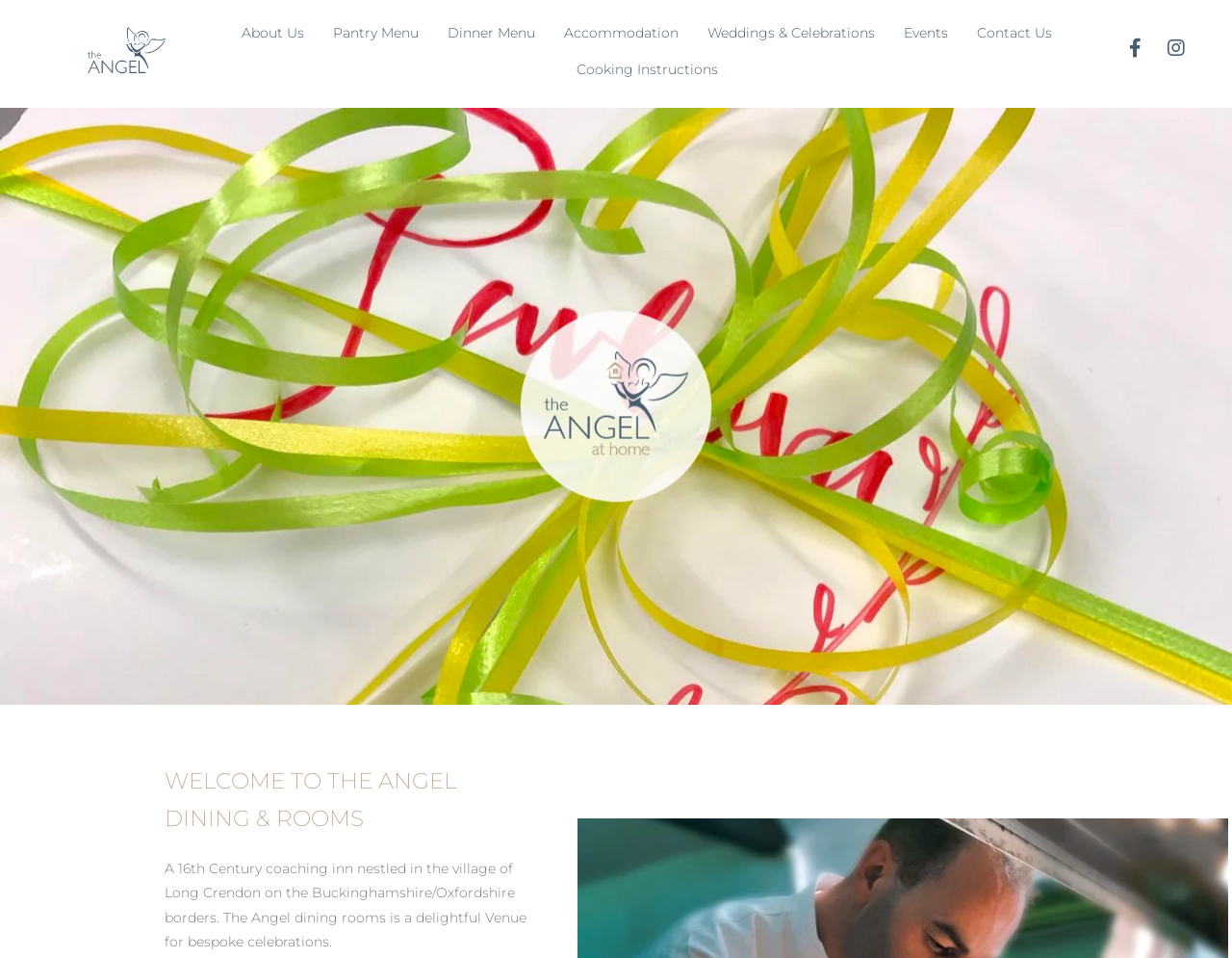How many social media links are available on the webpage?
Based on the image, answer the question with a single word or brief phrase.

2